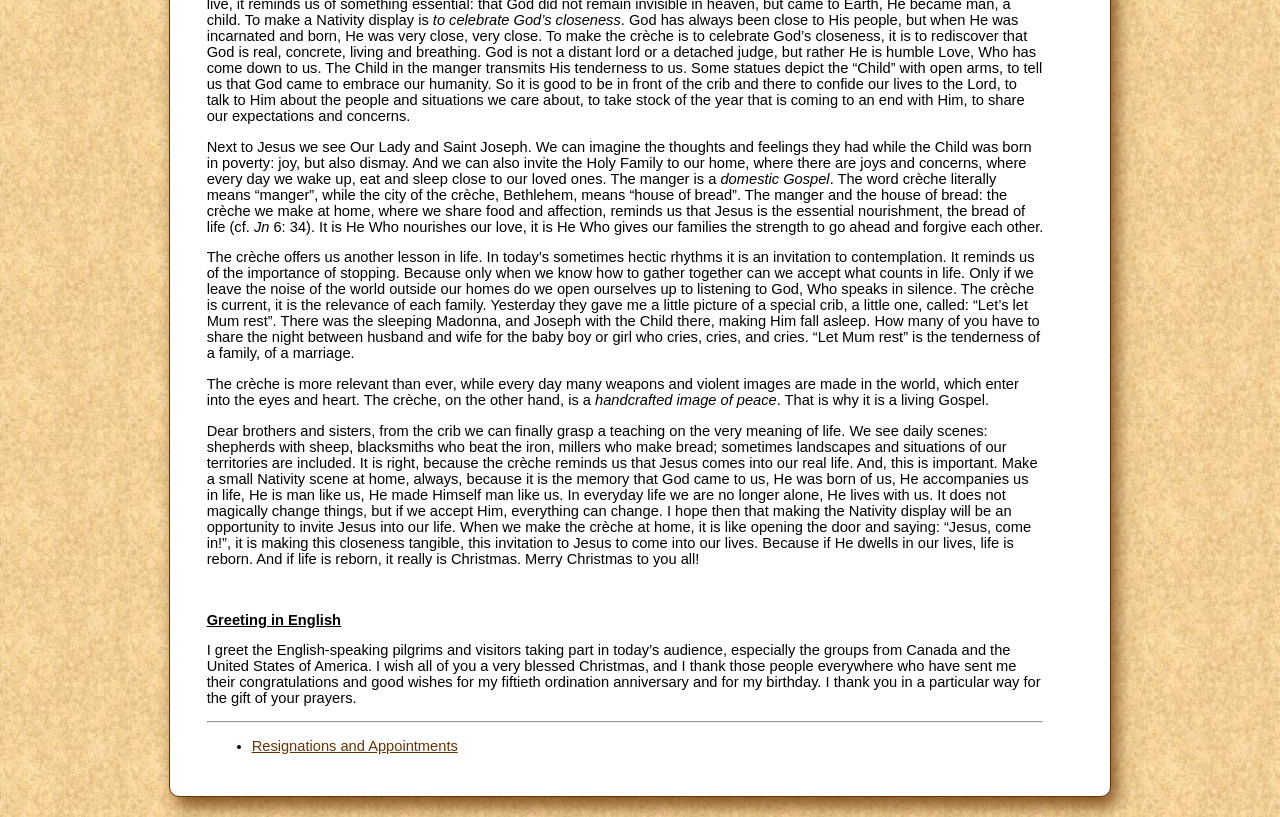Using the element description provided, determine the bounding box coordinates in the format (top-left x, top-left y, bottom-right x, bottom-right y). Ensure that all values are floating point numbers between 0 and 1. Element description: White Mountains TV

None